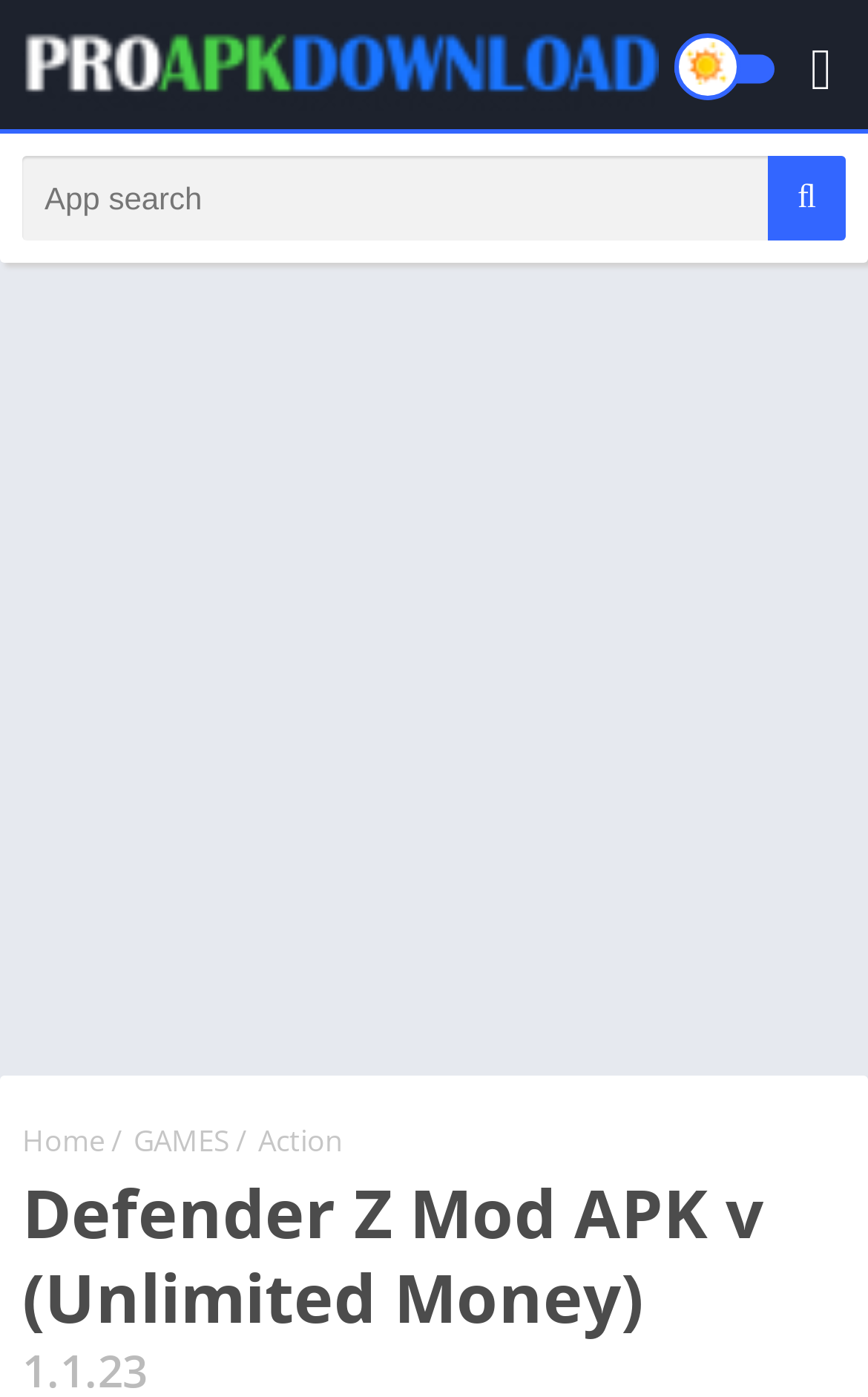Provide a single word or phrase answer to the question: 
What is the function of the button next to the search bar?

To submit search query